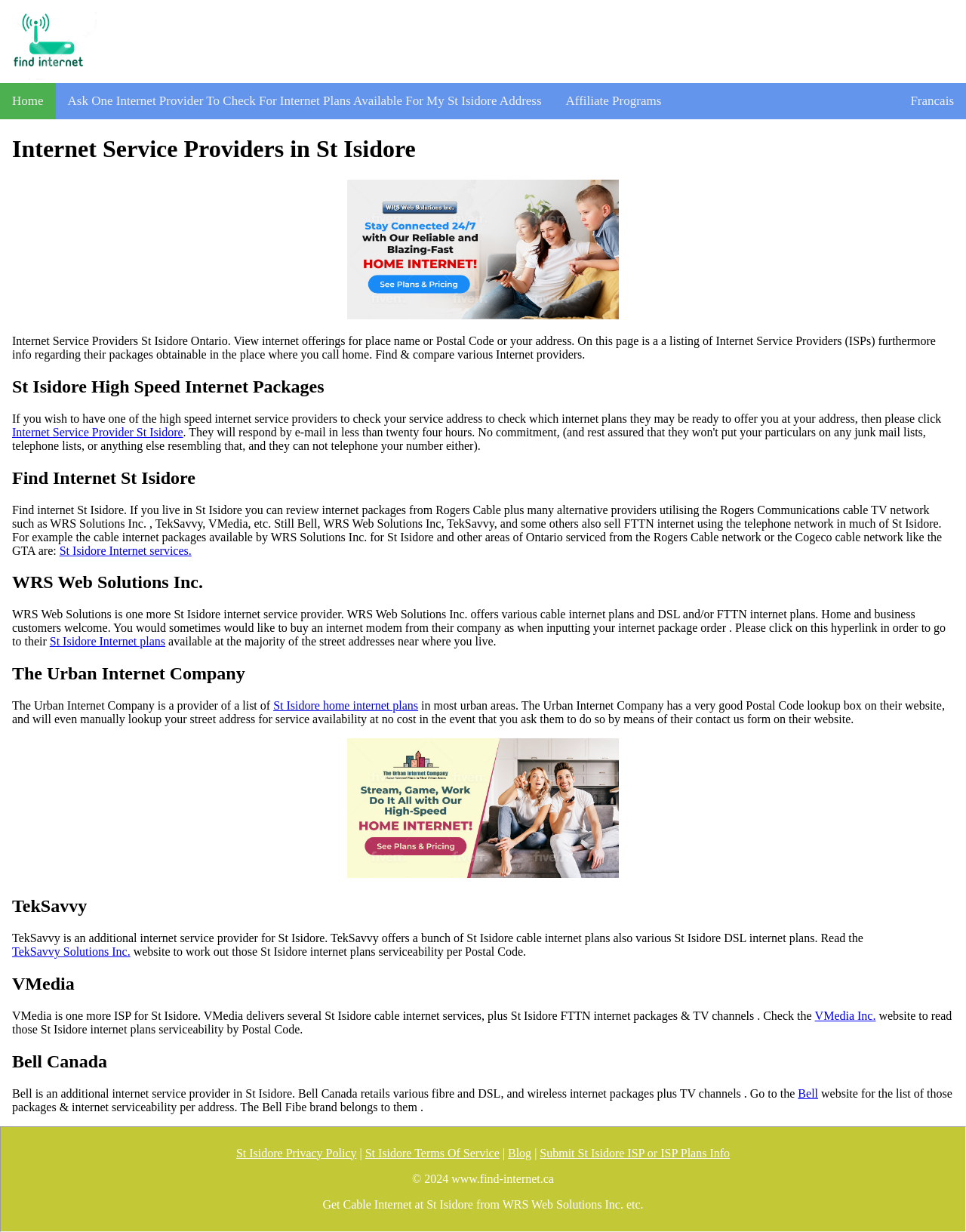What is the text of the first link on the webpage?
Please answer using one word or phrase, based on the screenshot.

Home